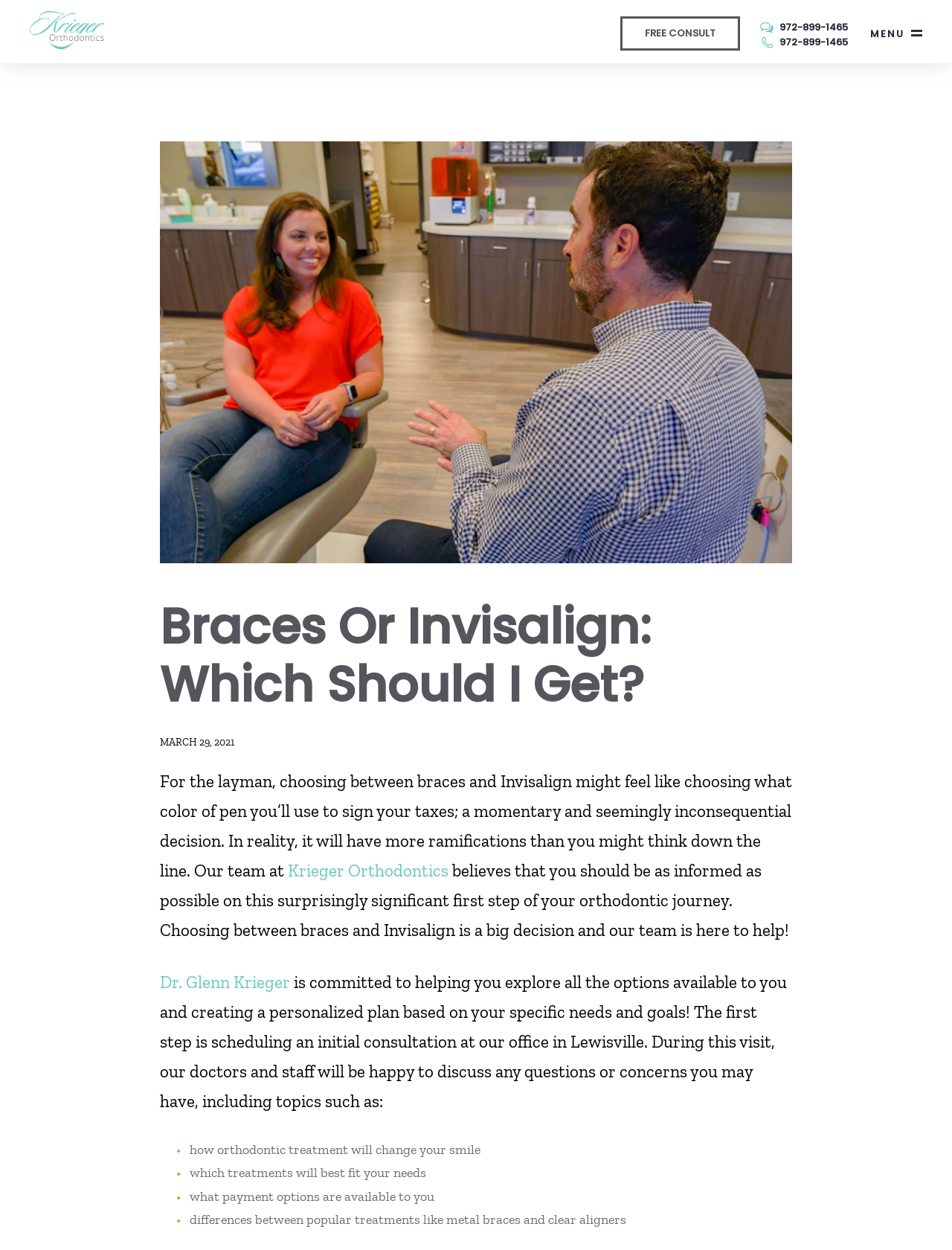Identify the bounding box for the described UI element. Provide the coordinates in (top-left x, top-left y, bottom-right x, bottom-right y) format with values ranging from 0 to 1: Dr. Glenn Krieger

[0.168, 0.777, 0.305, 0.794]